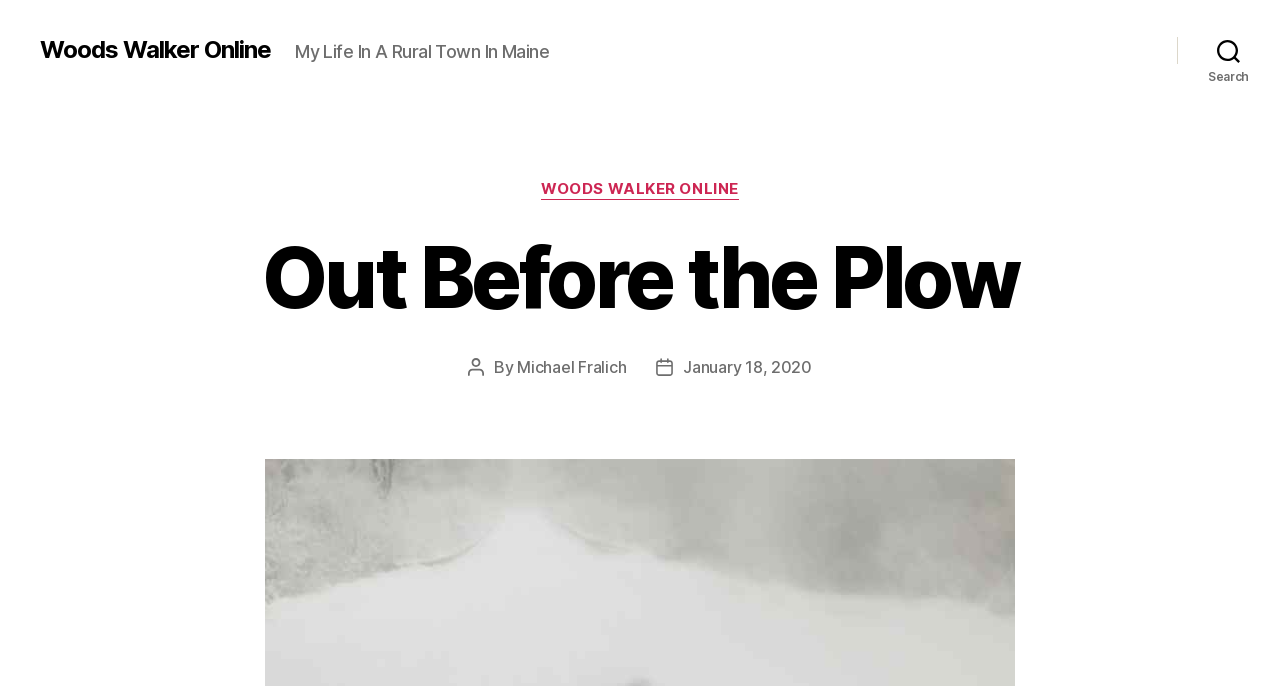What is the date of the post?
Refer to the image and provide a one-word or short phrase answer.

January 18, 2020